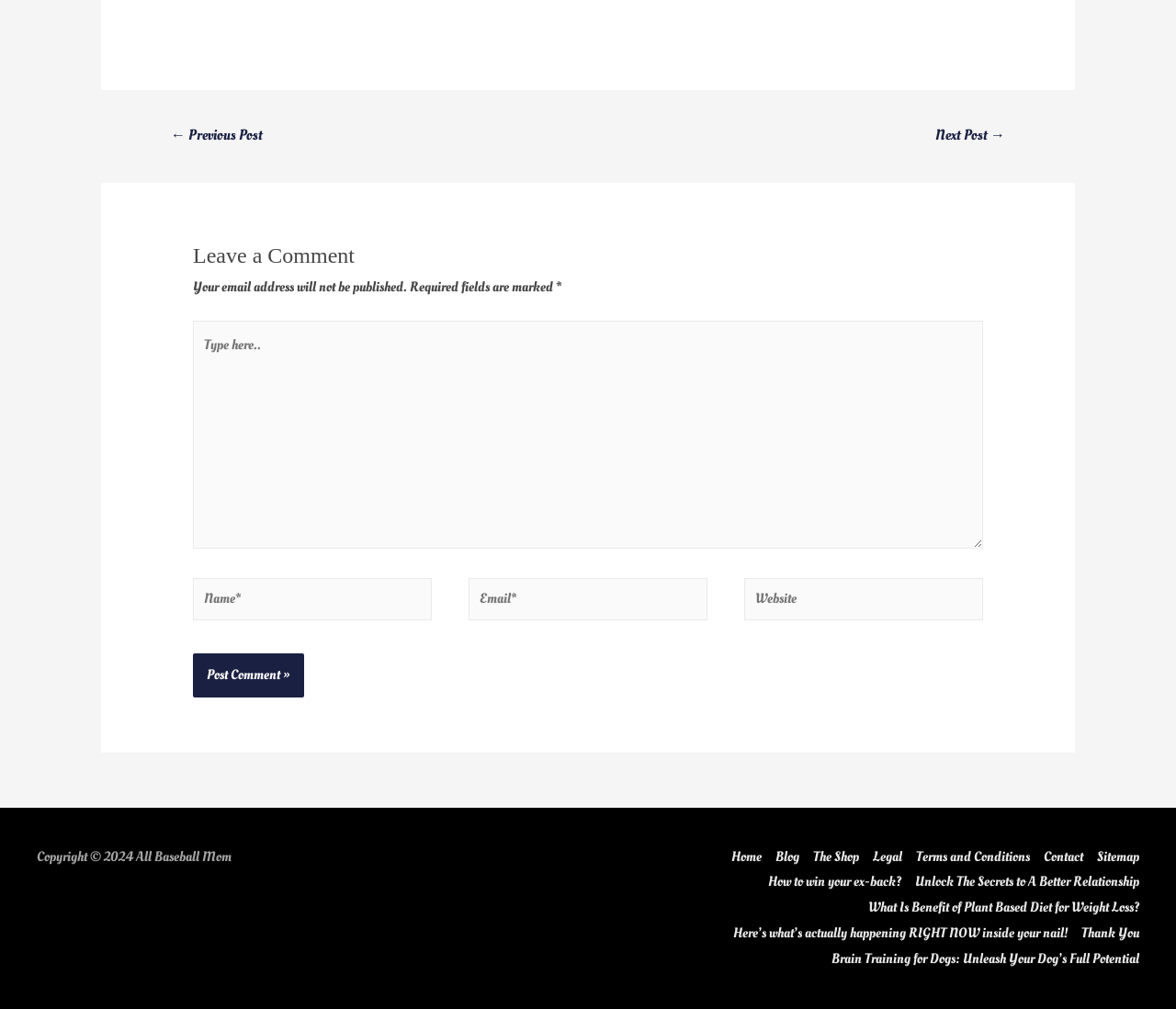Determine the bounding box coordinates of the area to click in order to meet this instruction: "go to the previous page".

None